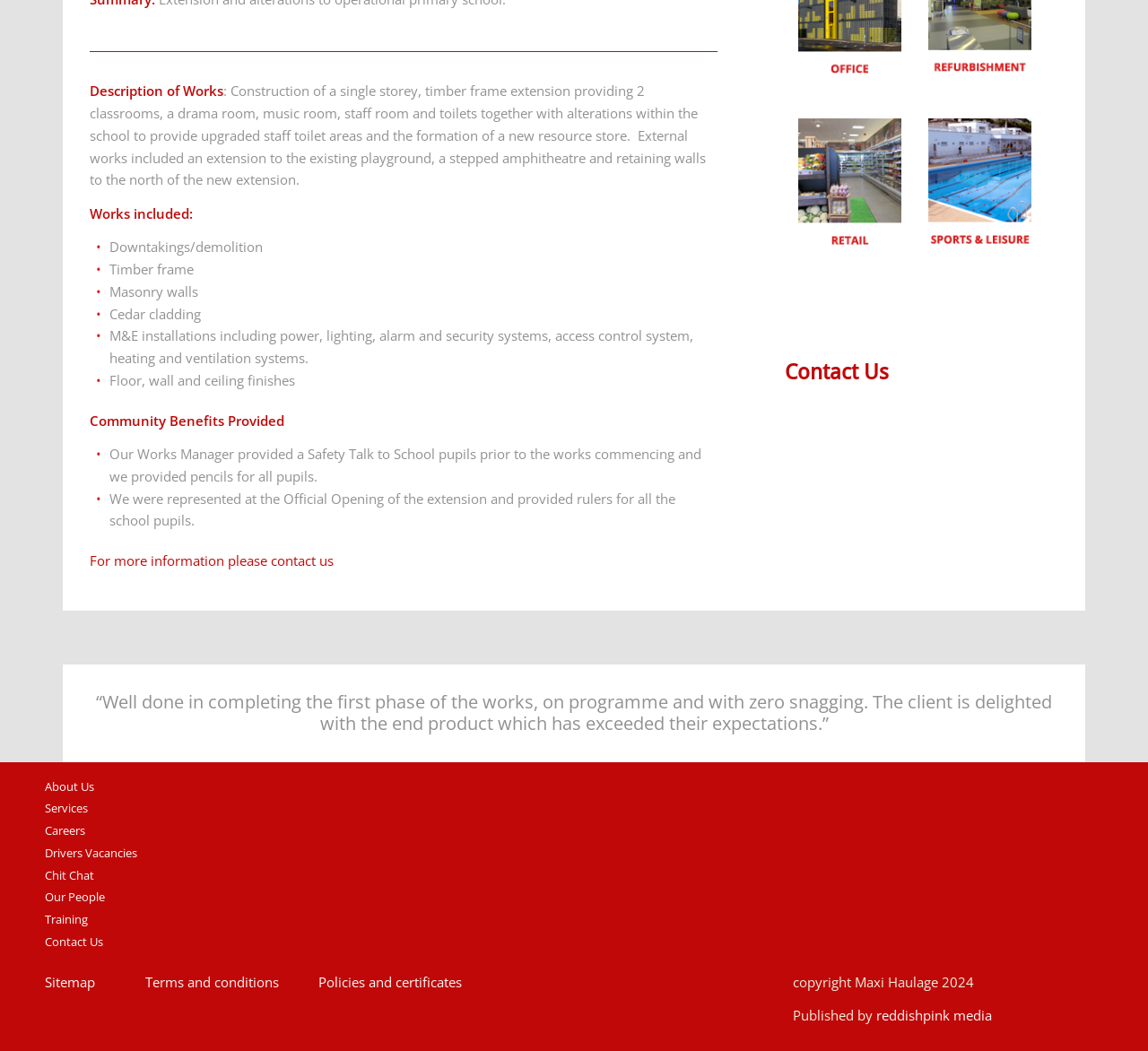Please specify the bounding box coordinates in the format (top-left x, top-left y, bottom-right x, bottom-right y), with values ranging from 0 to 1. Identify the bounding box for the UI component described as follows: Terms and conditions

[0.127, 0.904, 0.243, 0.921]